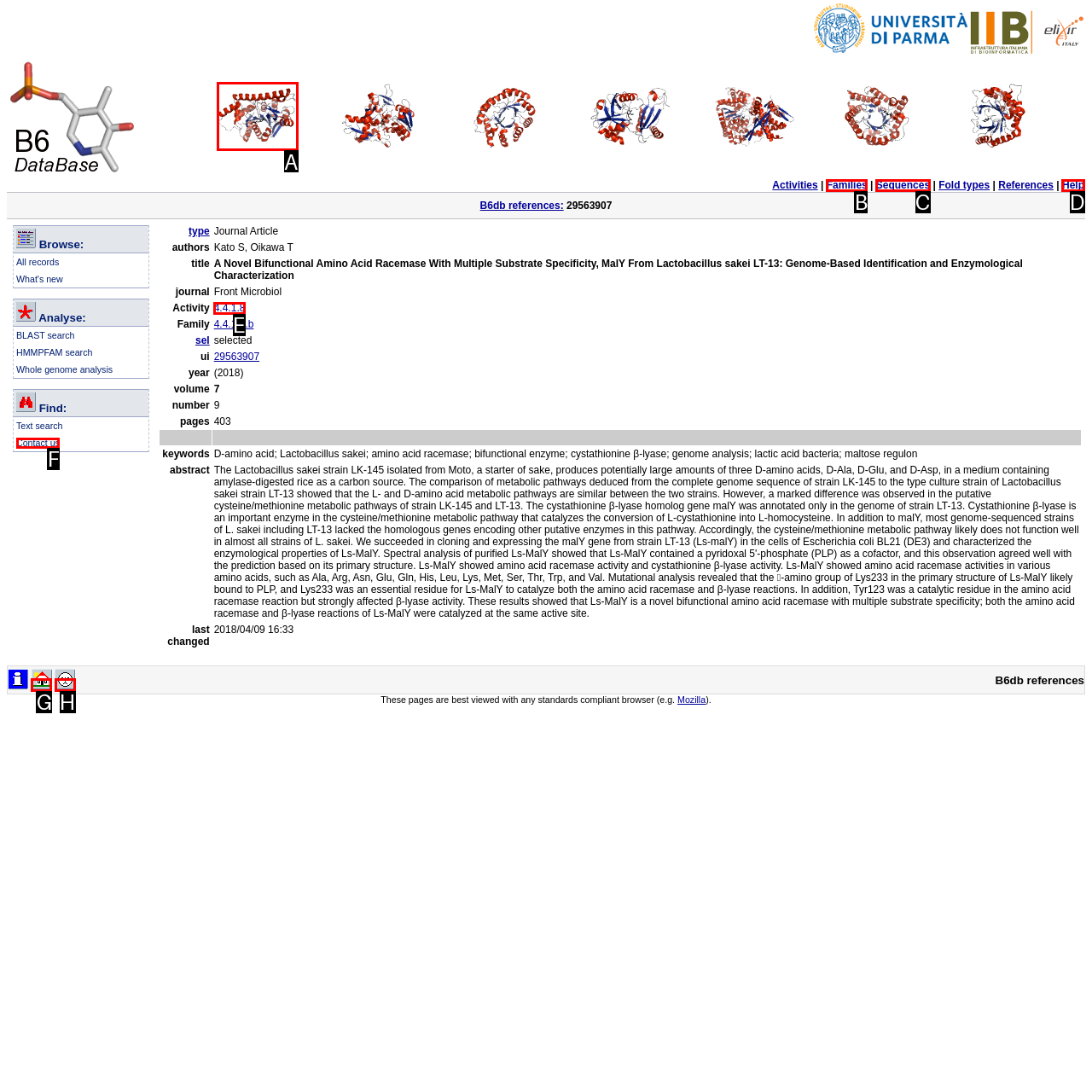Identify the HTML element that should be clicked to accomplish the task: View FOLD TYPE I
Provide the option's letter from the given choices.

A